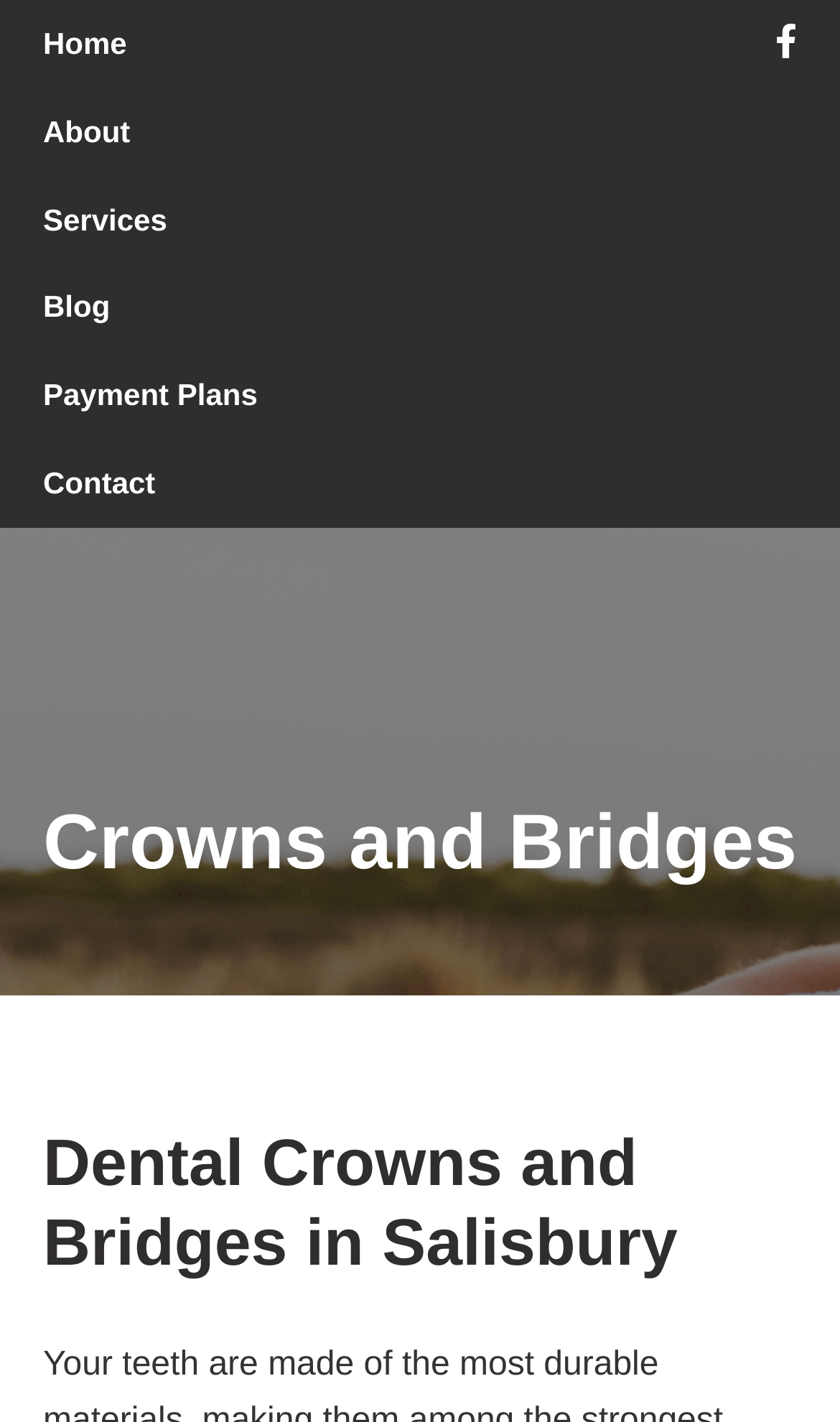Provide the bounding box coordinates in the format (top-left x, top-left y, bottom-right x, bottom-right y). All values are floating point numbers between 0 and 1. Determine the bounding box coordinate of the UI element described as: alt="Parabanks Dental"

[0.244, 0.121, 0.756, 0.203]